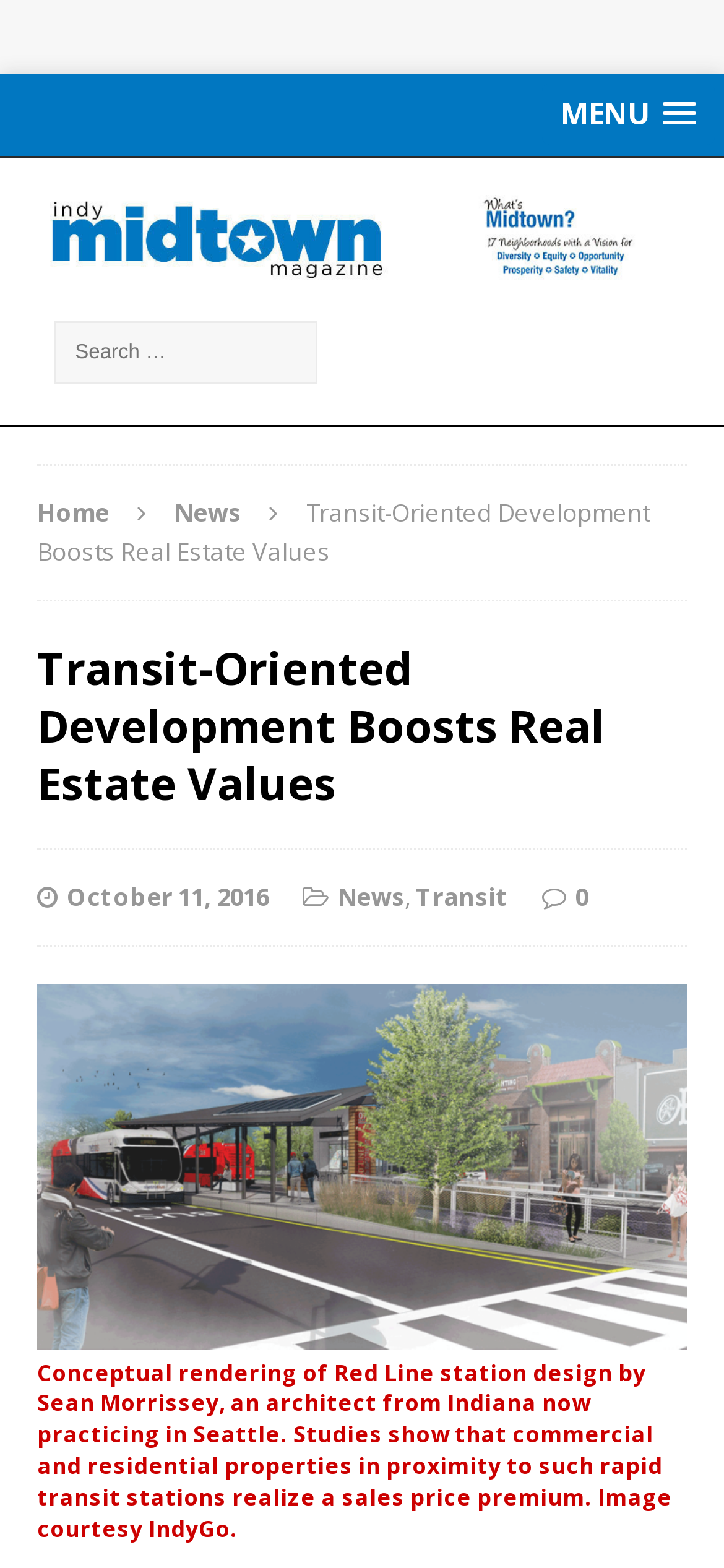Please provide the bounding box coordinates for the element that needs to be clicked to perform the instruction: "Click the MENU link". The coordinates must consist of four float numbers between 0 and 1, formatted as [left, top, right, bottom].

[0.749, 0.053, 0.987, 0.092]